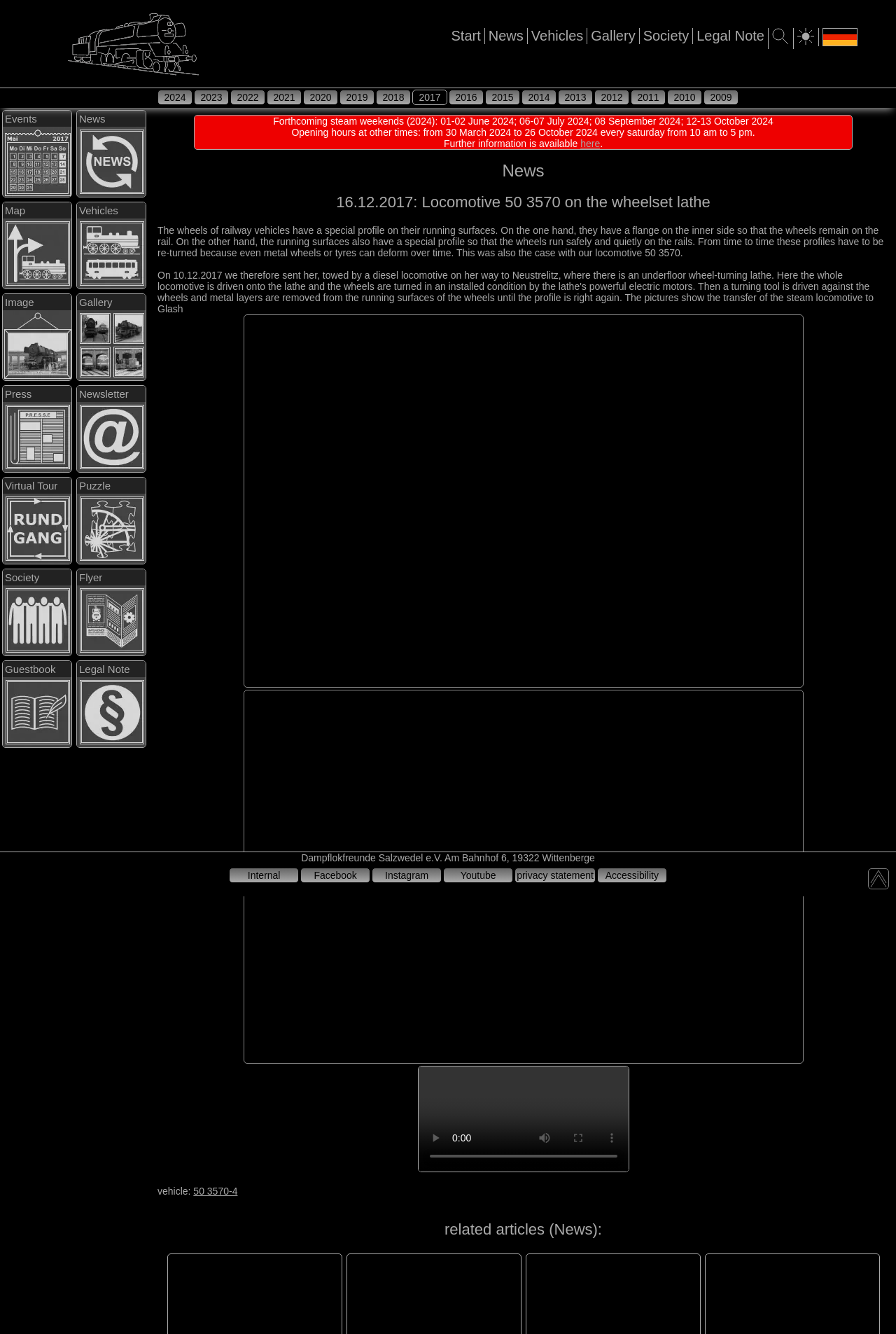Find the bounding box of the element with the following description: "Map". The coordinates must be four float numbers between 0 and 1, formatted as [left, top, right, bottom].

[0.003, 0.152, 0.08, 0.216]